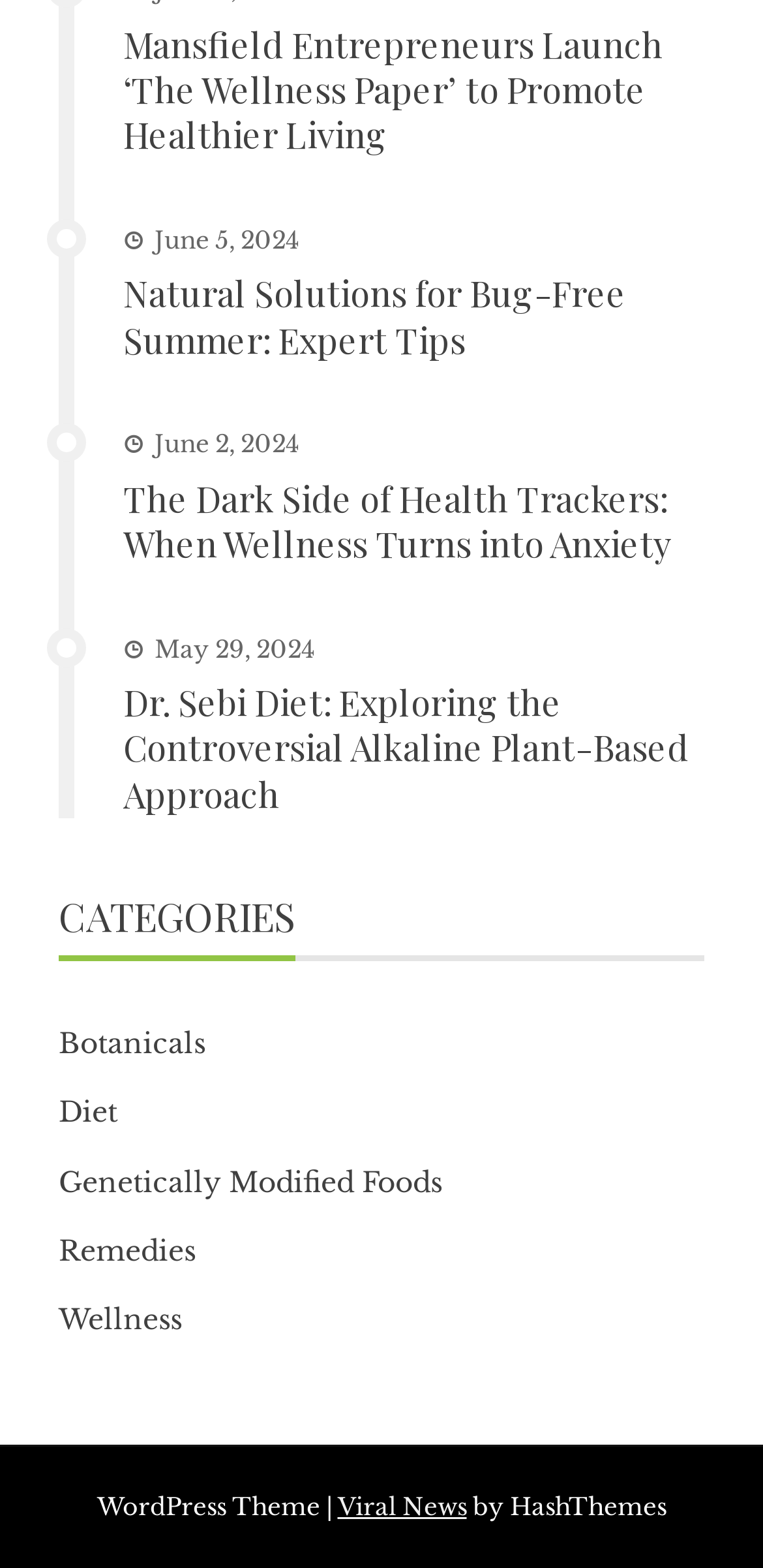Determine the bounding box coordinates for the element that should be clicked to follow this instruction: "View the article about natural solutions for bug-free summer". The coordinates should be given as four float numbers between 0 and 1, in the format [left, top, right, bottom].

[0.162, 0.173, 0.821, 0.232]